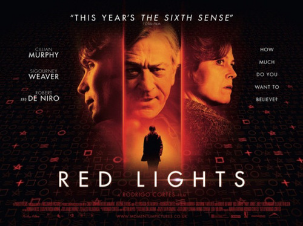Provide a comprehensive description of the image.

The image is a promotional poster for the film "Red Lights," featuring a striking design that showcases the three main characters against a backdrop of red and black tones. The central figure, a silhouette intentionally obscured, suggests mystery and suspense, set against a digital matrix of symbols and patterns. Above them, a tagline reads, "THIS YEAR'S THE SIXTH SENSE," hinting at the film’s thrilling and supernatural themes. The names of the lead actors—Cillian Murphy, Sigourney Weaver, and Robert De Niro—are prominently displayed, drawing attention to their star power. The overall composition evokes curiosity about the film's exploration of belief, illusion, and the quest for truth, inviting viewers to consider "How much do you want to believe?"